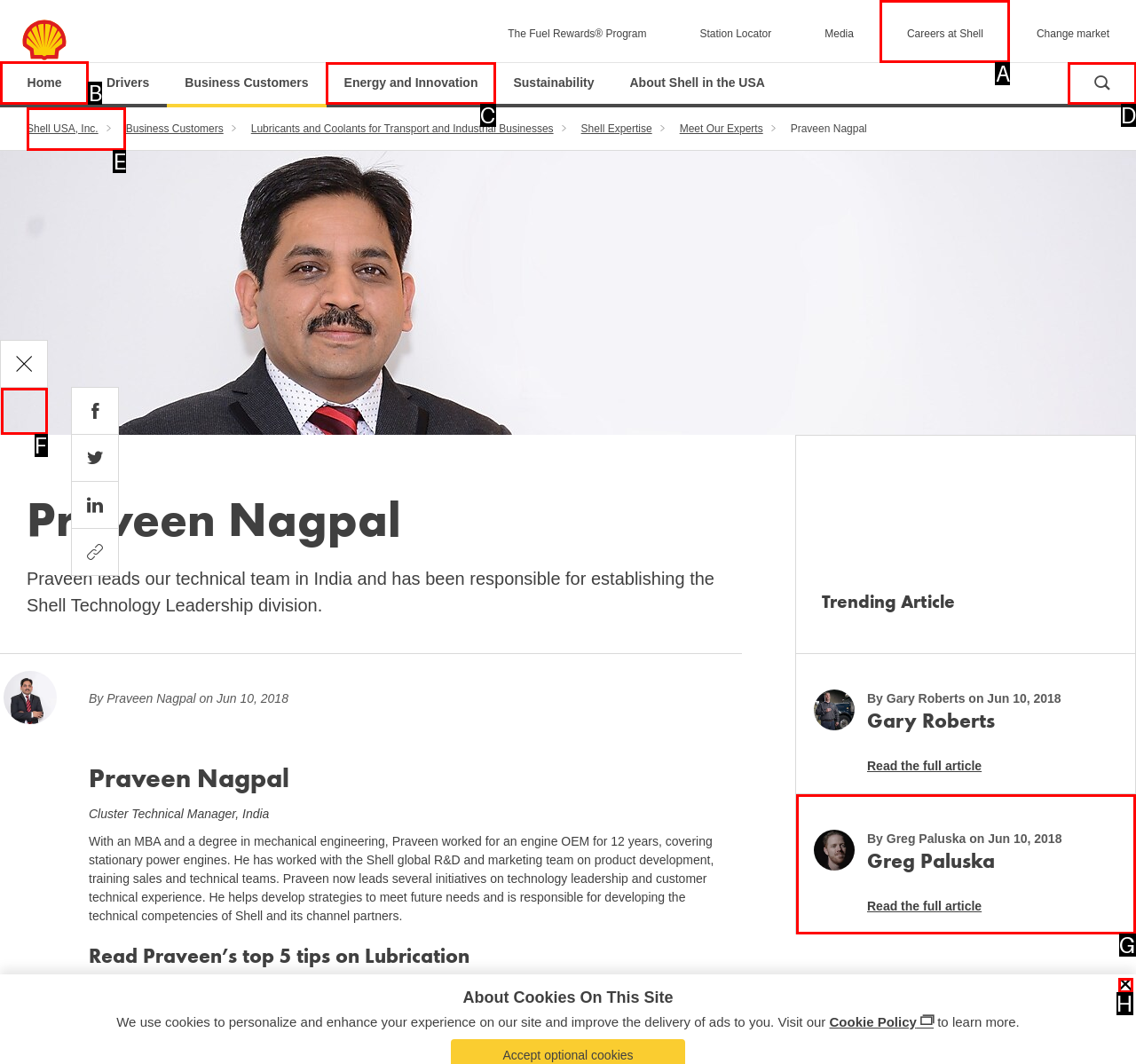Determine the letter of the UI element that you need to click to perform the task: Click on the 'Home' link.
Provide your answer with the appropriate option's letter.

B